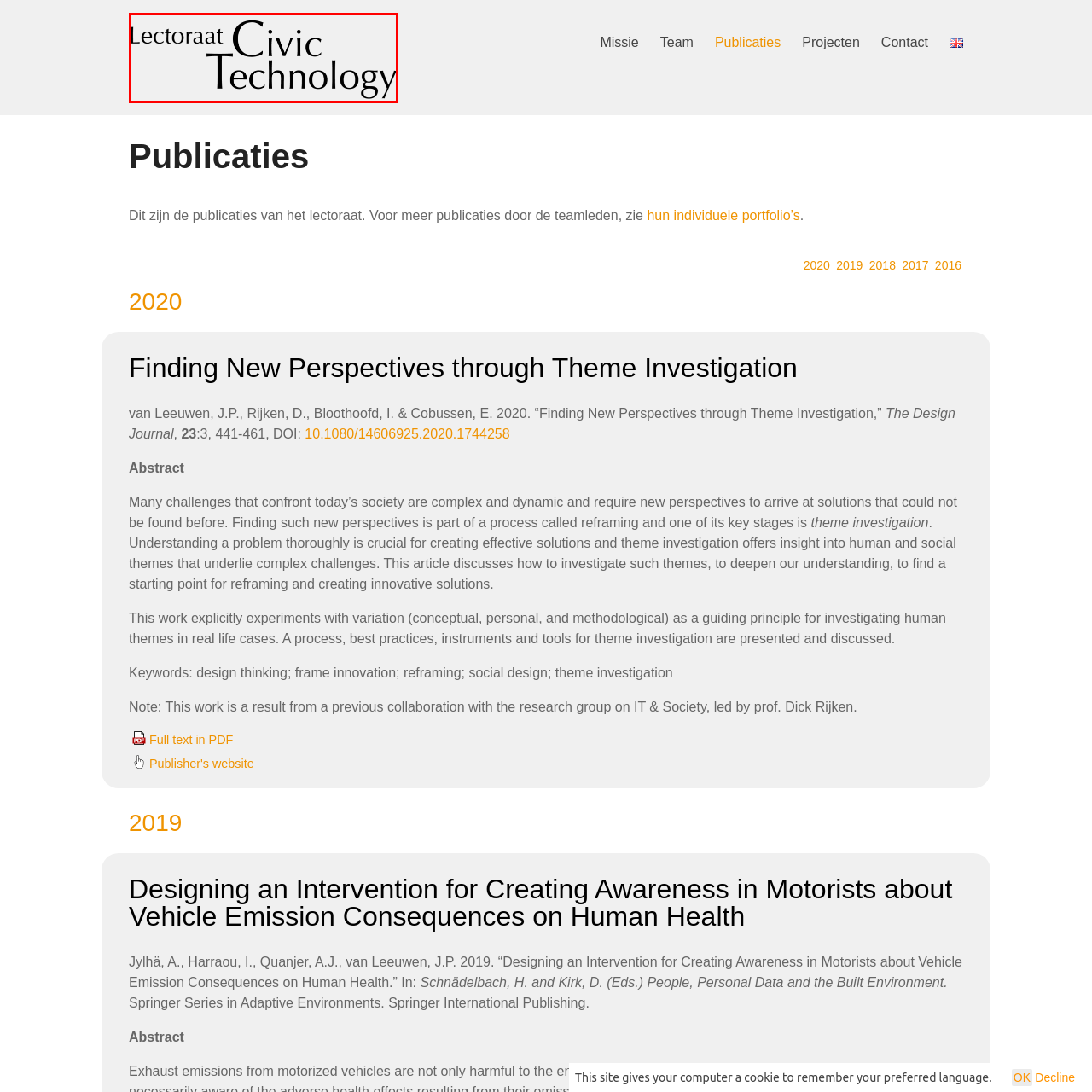Focus on the picture inside the red-framed area and provide a one-word or short phrase response to the following question:
What is the focus of the Lectoraat?

Research and development